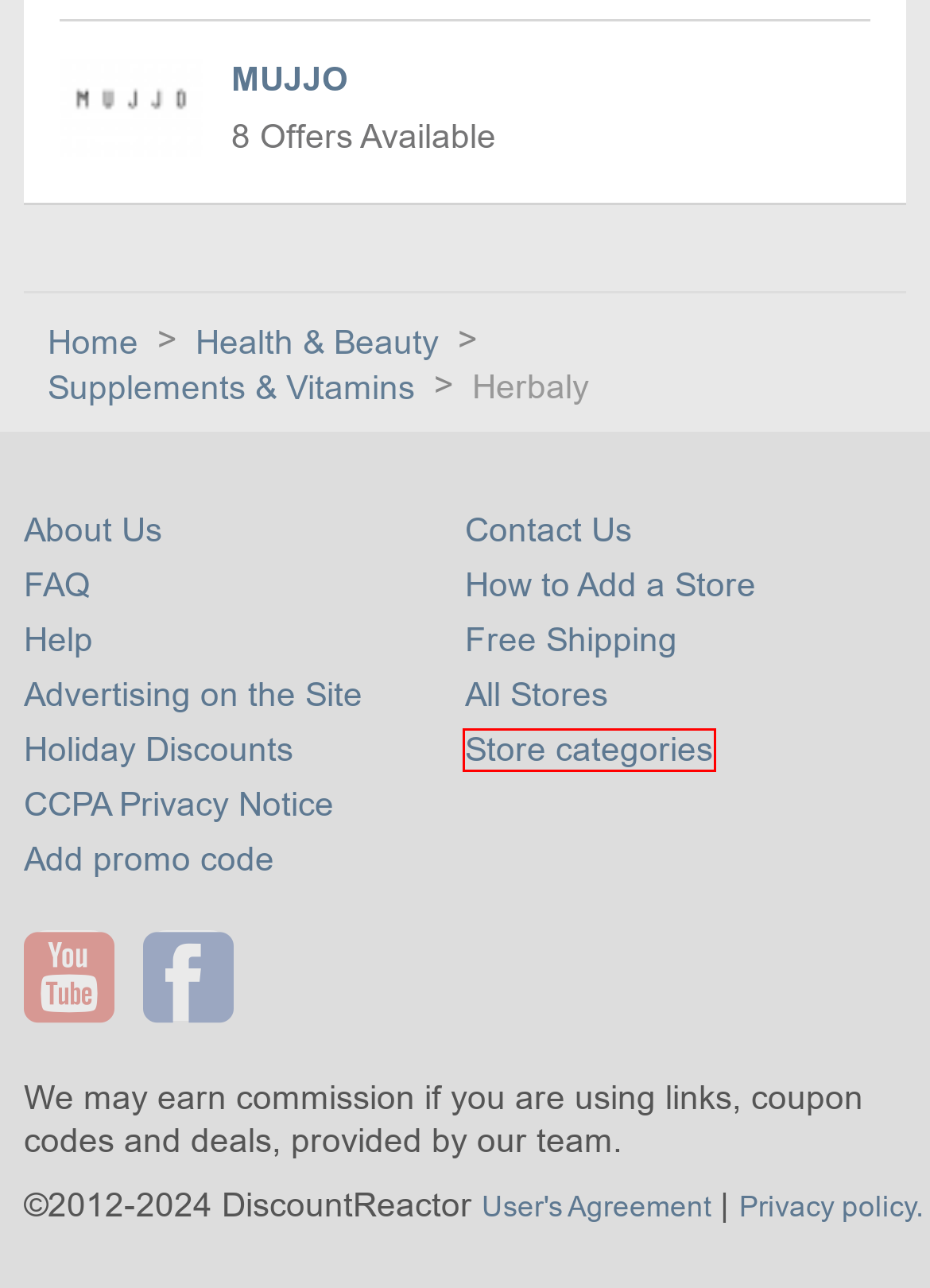View the screenshot of the webpage containing a red bounding box around a UI element. Select the most fitting webpage description for the new page shown after the element in the red bounding box is clicked. Here are the candidates:
A. Help
B. Terms and Conditions
C. Advertise on DiscountReactor.com
D. Health & Beauty Coupons & Promo Codes 2024 - DiscountReactor
E. About DiscountReactor.com - Coupon Codes Database
F. Calendar of Sales 2024 at Discountreactor
G. Store categories with deals and promo codes
H. Do Not Sell My Personal Infomation - DiscountReactor

G